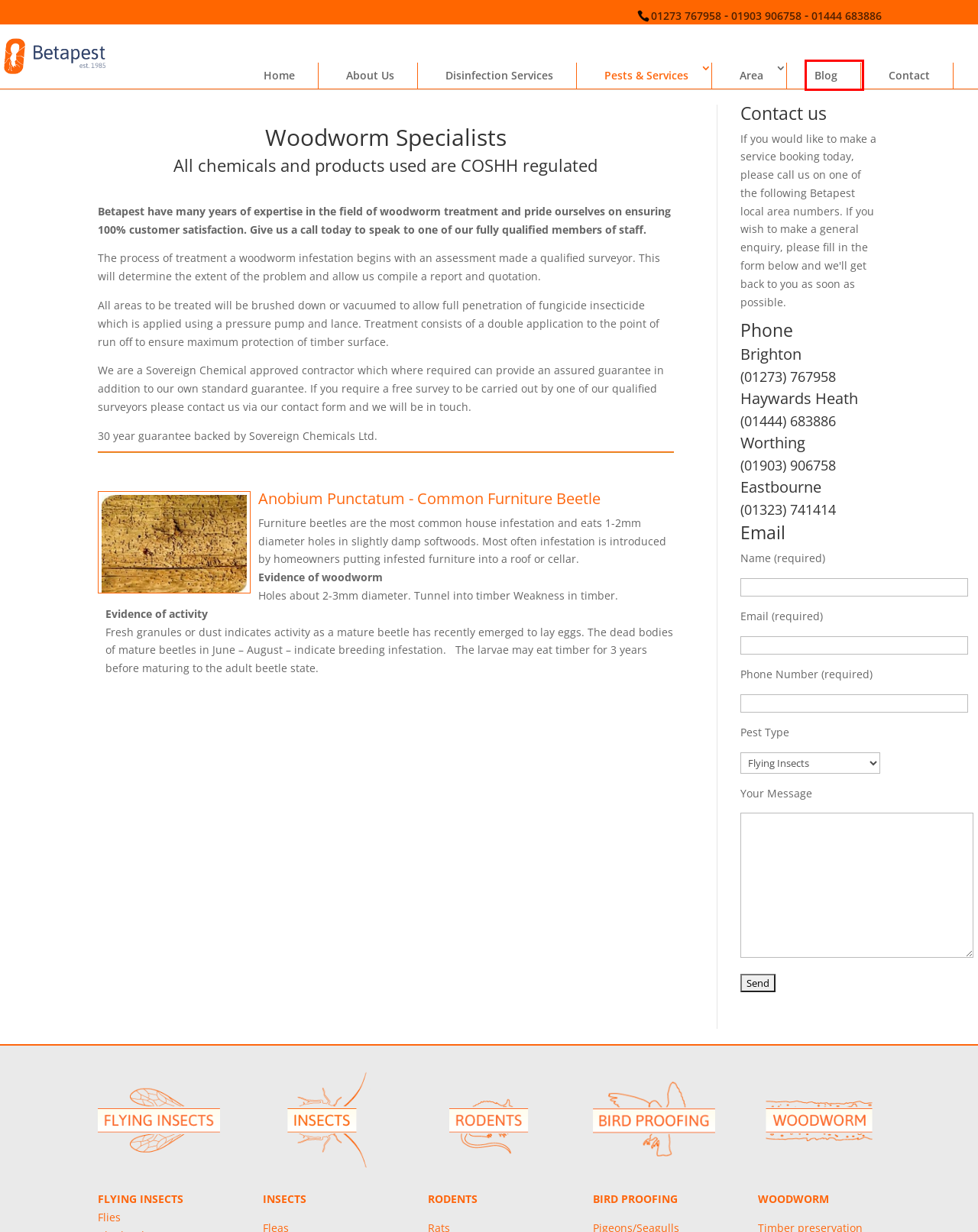Look at the screenshot of a webpage that includes a red bounding box around a UI element. Select the most appropriate webpage description that matches the page seen after clicking the highlighted element. Here are the candidates:
A. Blog | BetaPest
B. About Us | Betapest
C. Pest Control | Betapest Sussex
D. woodworm | Betapest – Professional pest control and timber preservation for over 26 years
E. Contact Us - Betapest
F. Bird Proofing - Betapest
G. Rodents Pest Control - Betapest
H. Flying Insects - Betapest

A